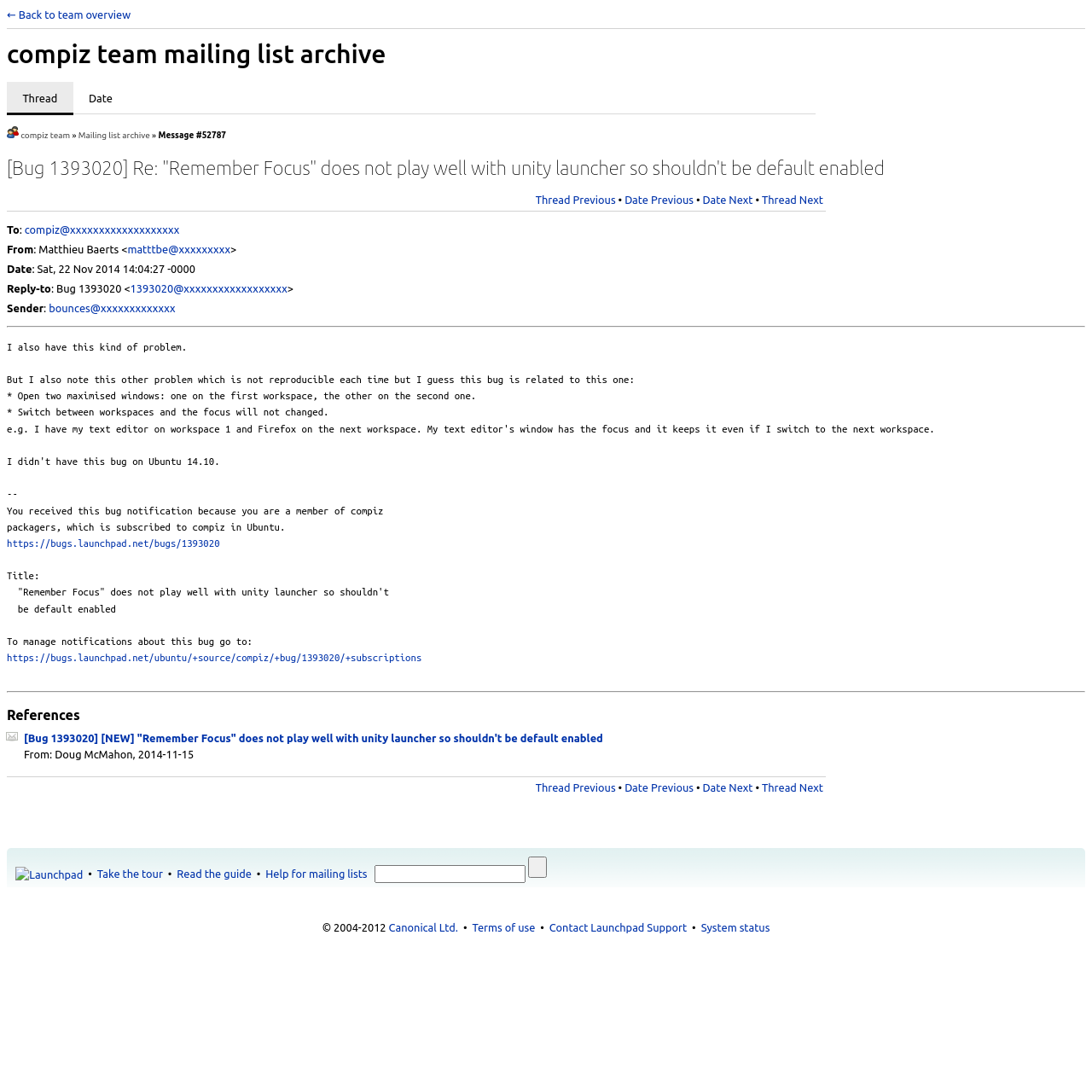What is the name of the mailing list?
Based on the visual information, provide a detailed and comprehensive answer.

The name of the mailing list can be found in the heading 'compiz team mailing list archive' at the top of the webpage.